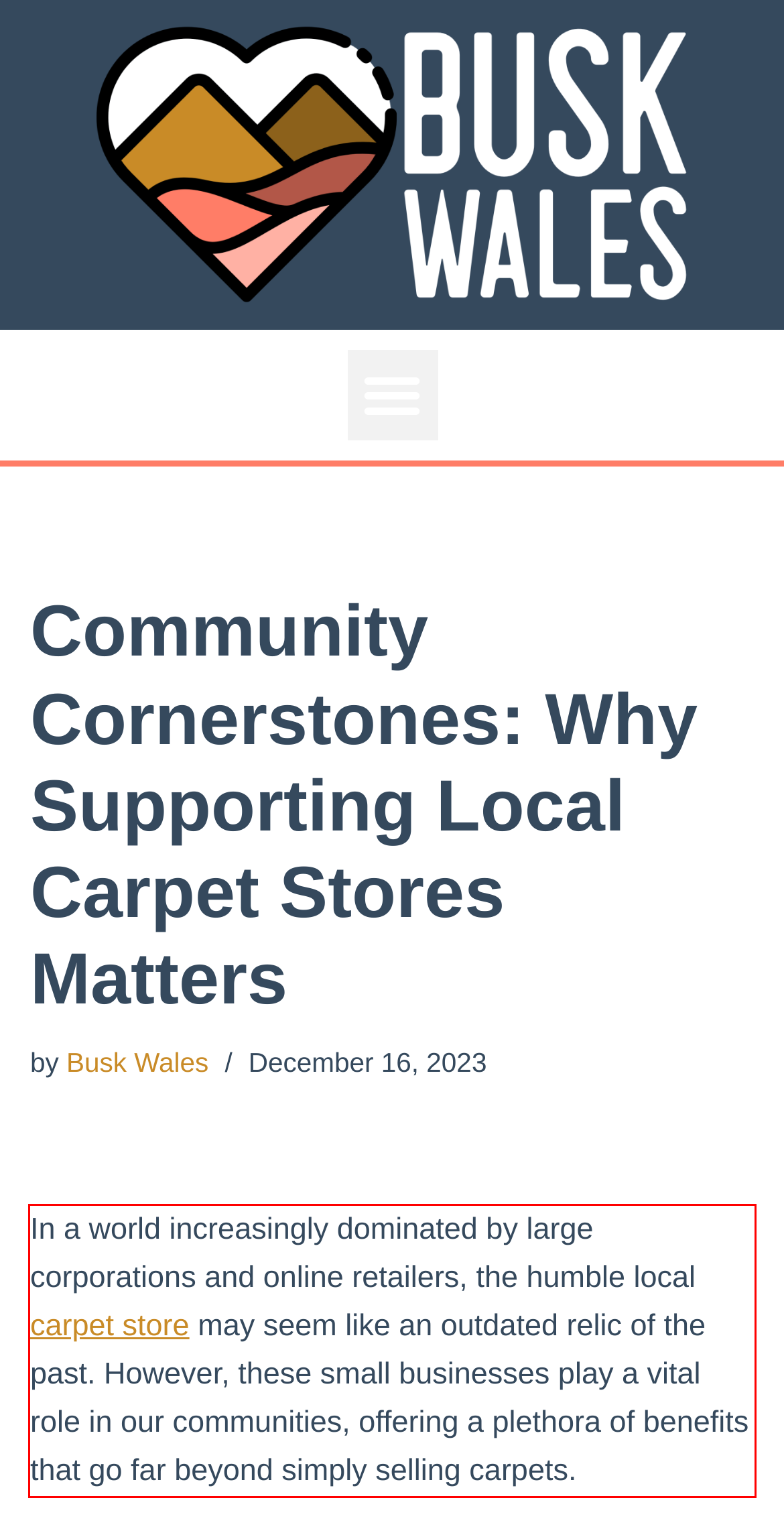Look at the screenshot of the webpage, locate the red rectangle bounding box, and generate the text content that it contains.

In a world increasingly dominated by large corporations and online retailers, the humble local carpet store may seem like an outdated relic of the past. However, these small businesses play a vital role in our communities, offering a plethora of benefits that go far beyond simply selling carpets.